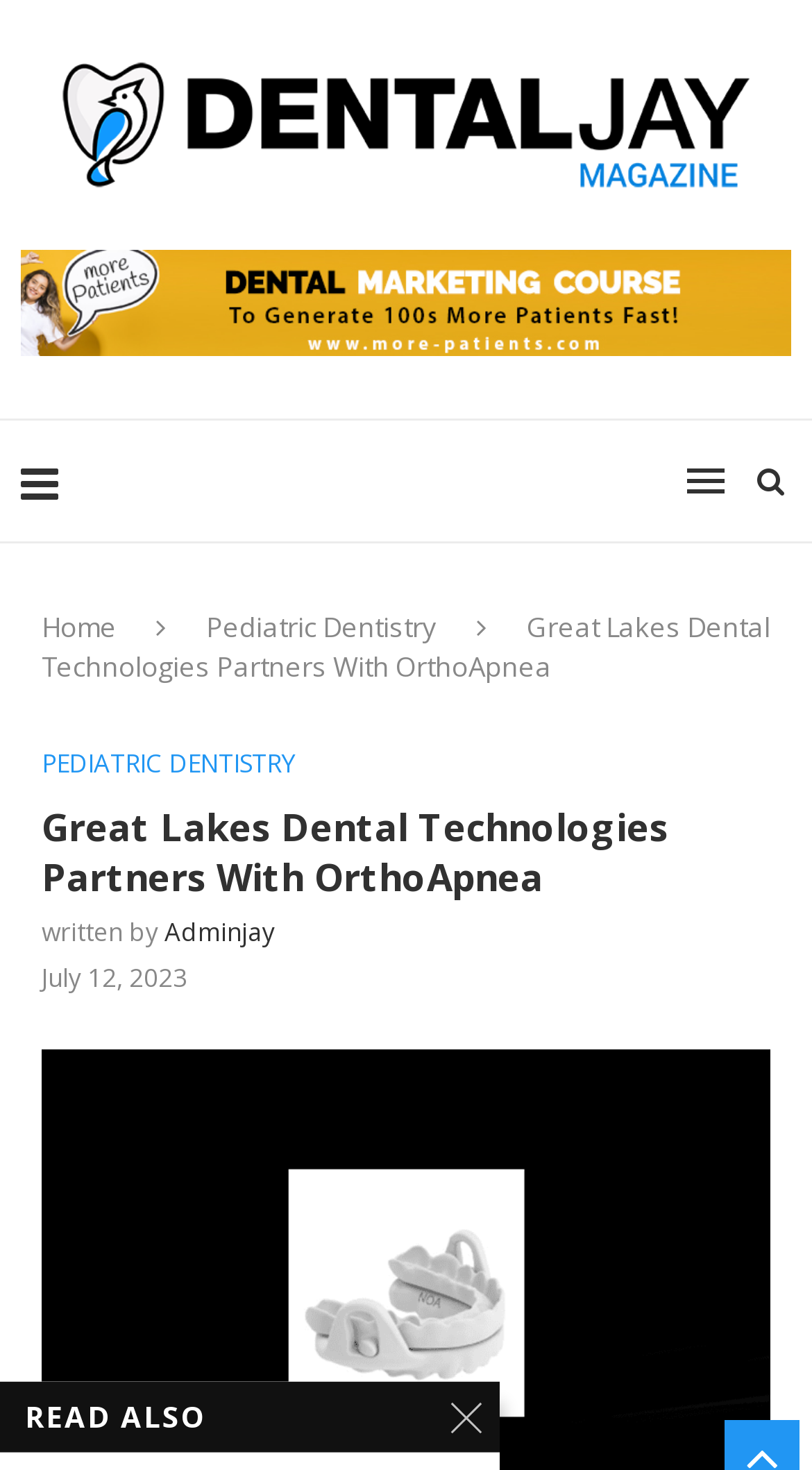What is the main topic of the article?
Refer to the image and answer the question using a single word or phrase.

Partnership